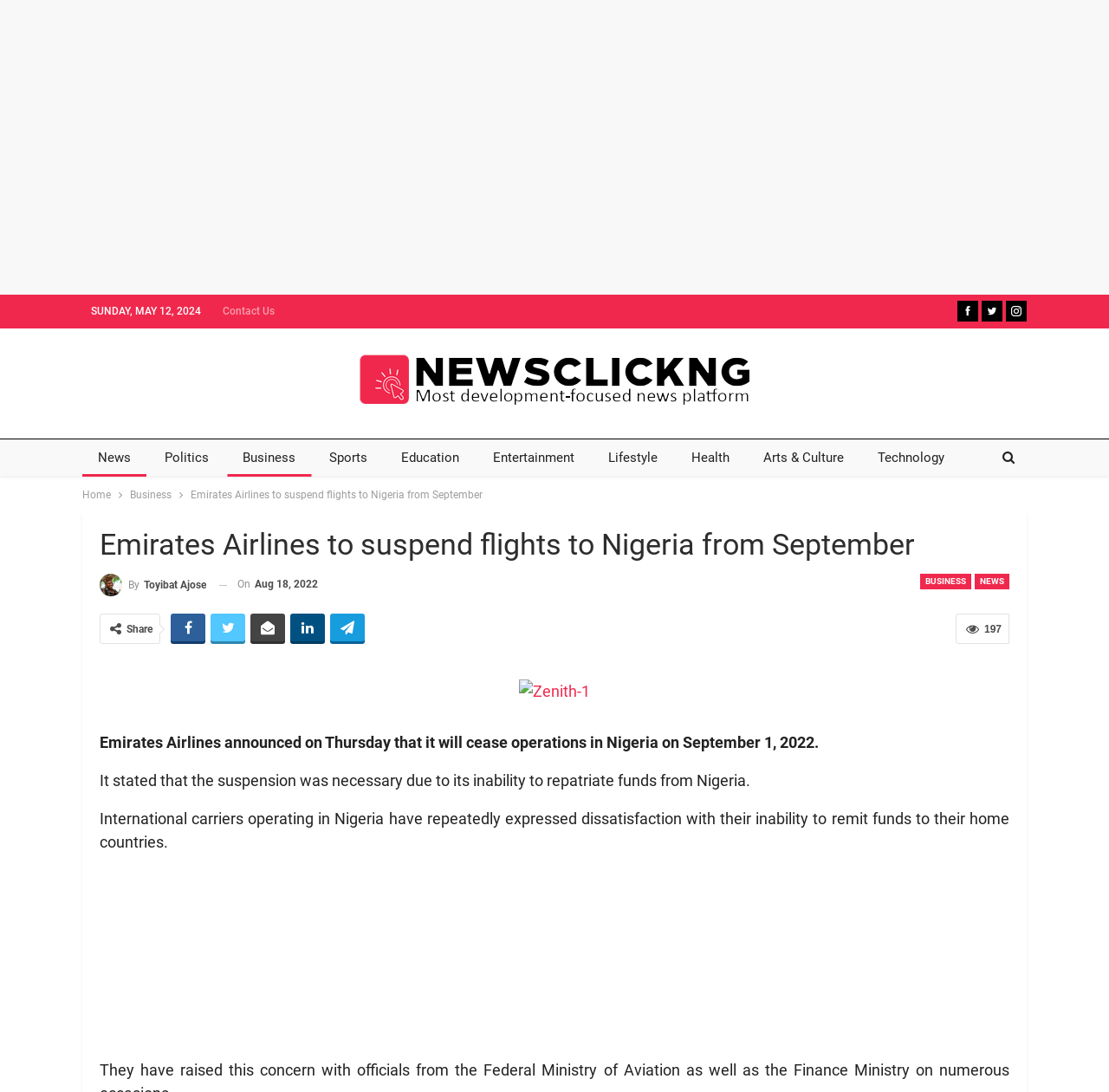What is the number of shares for the article?
Based on the screenshot, respond with a single word or phrase.

197